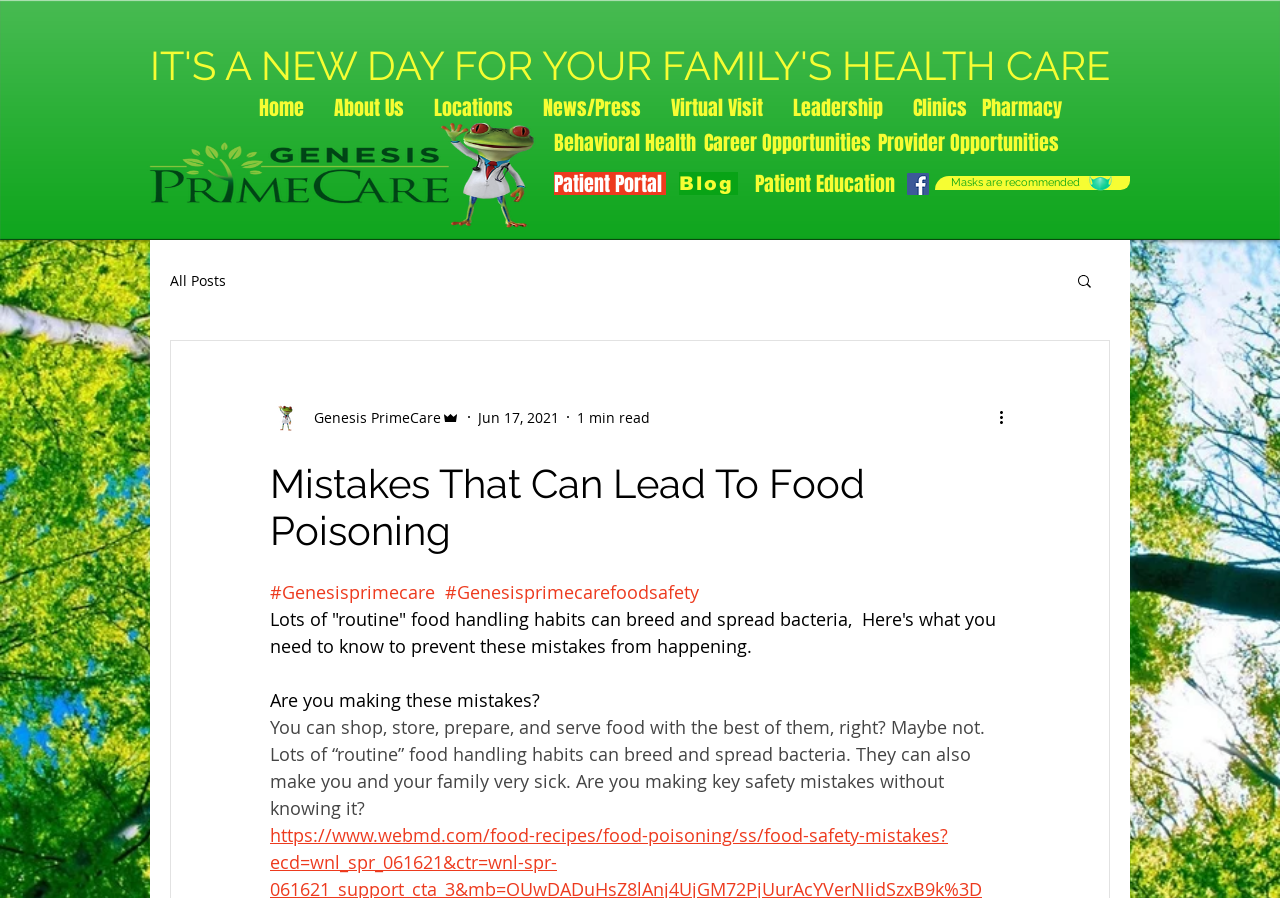What is the name of the logo in the top-left corner?
Look at the image and answer with only one word or phrase.

Genesis PrimeCare